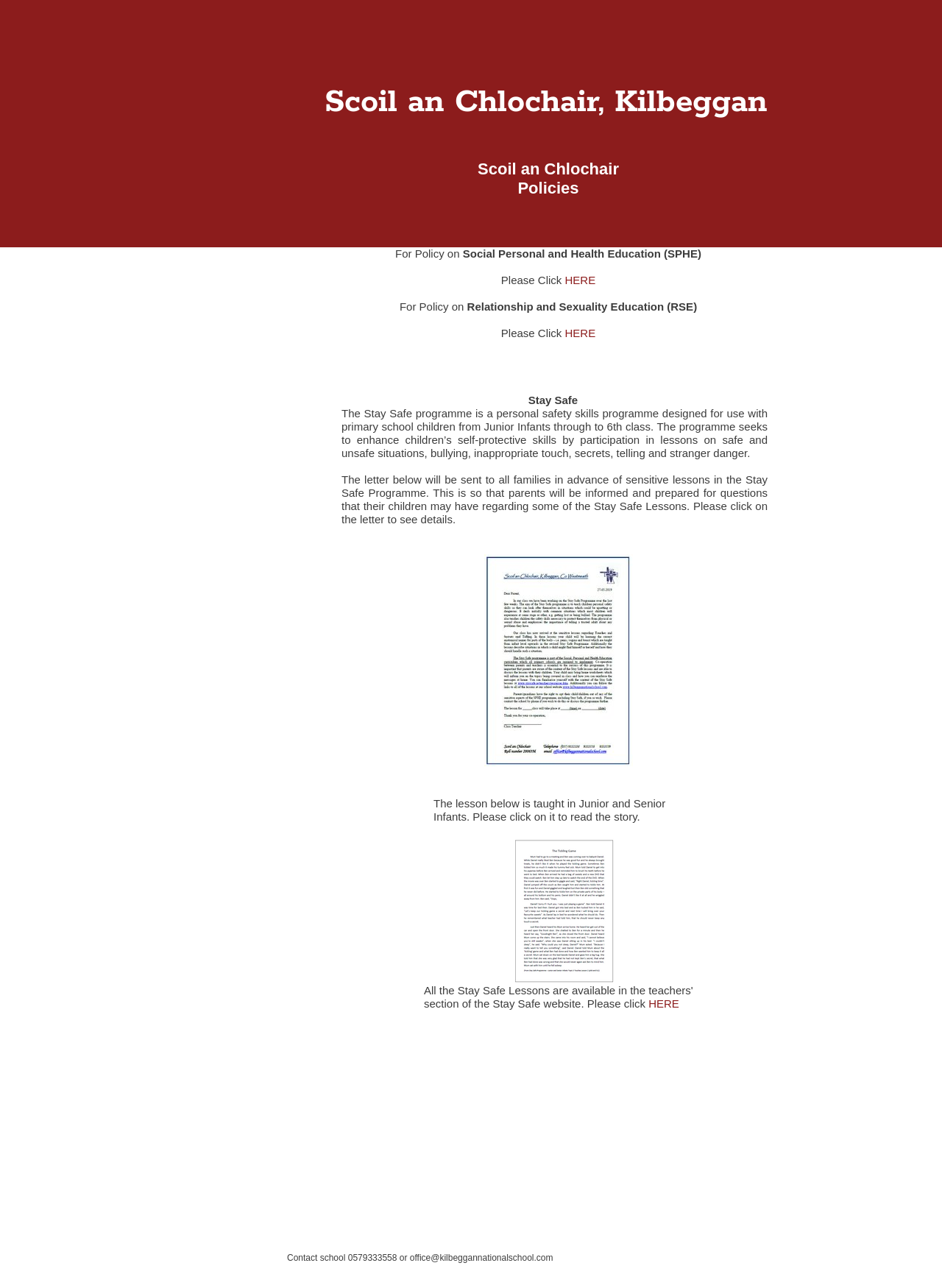Elaborate on the webpage's design and content in a detailed caption.

The webpage is about the RSE Policy of Scoil an Chlochair, Kilbeggan, a national school. At the top, there is a heading with the school's name. Below it, there are two sections of text, "Policies" and "For Policy on", which are positioned side by side. The "Policies" section is on the left, while the "For Policy on" section is on the right.

In the "For Policy on" section, there are two subheadings: "Social Personal and Health Education (SPHE)" and "Relationship and Sexuality Education (RSE)". Each subheading has a "Please Click" text followed by a "HERE" link. The links are positioned to the right of the "Please Click" text.

Below these sections, there is a "Stay Safe" heading, followed by a paragraph of text that describes the Stay Safe programme, a personal safety skills programme for primary school children. The paragraph is positioned below the "Stay Safe" heading.

Next, there is a section of text that informs parents about a letter that will be sent to them in advance of sensitive lessons in the Stay Safe Programme. This section has a link to the letter. Below it, there is another section of text that describes a lesson taught in Junior and Senior Infants, with a link to read the story.

At the bottom of the page, there is a "HERE" link, and finally, a section of text with the school's contact information, including a phone number and email address. This section is positioned at the bottom left of the page.